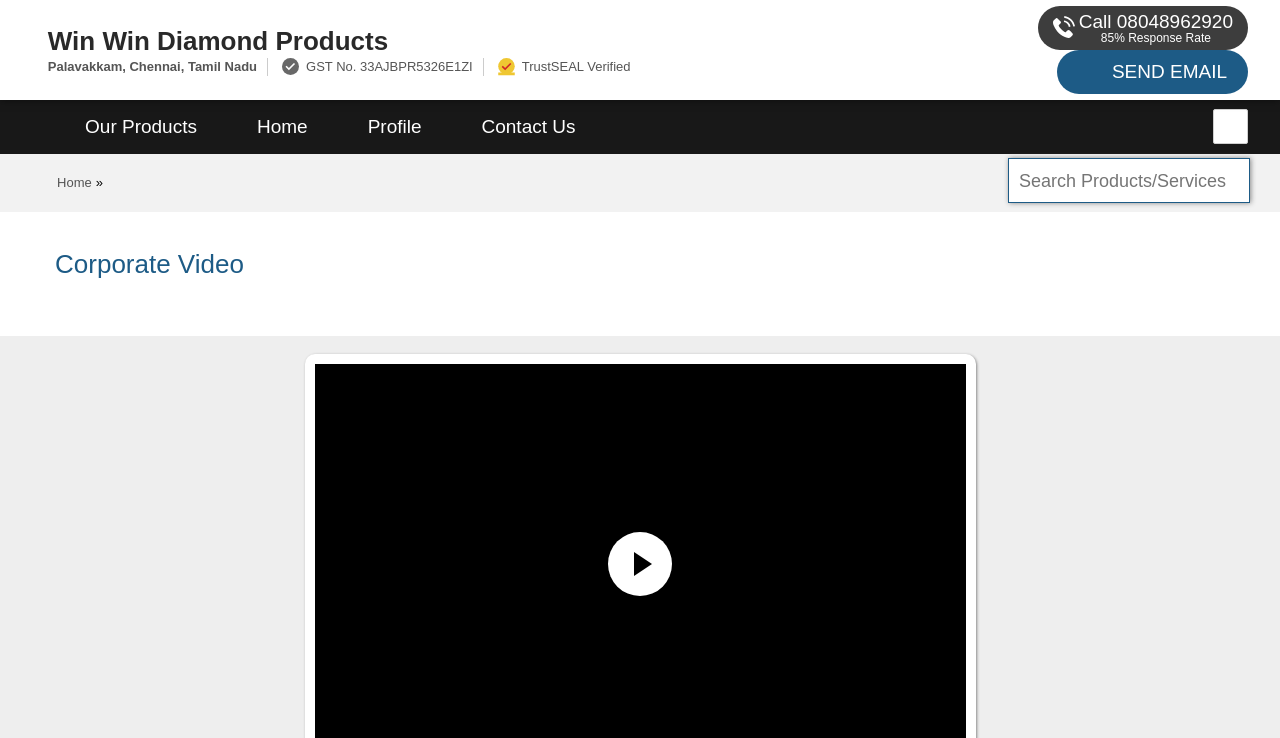What is the response rate of the company?
Using the image provided, answer with just one word or phrase.

85%